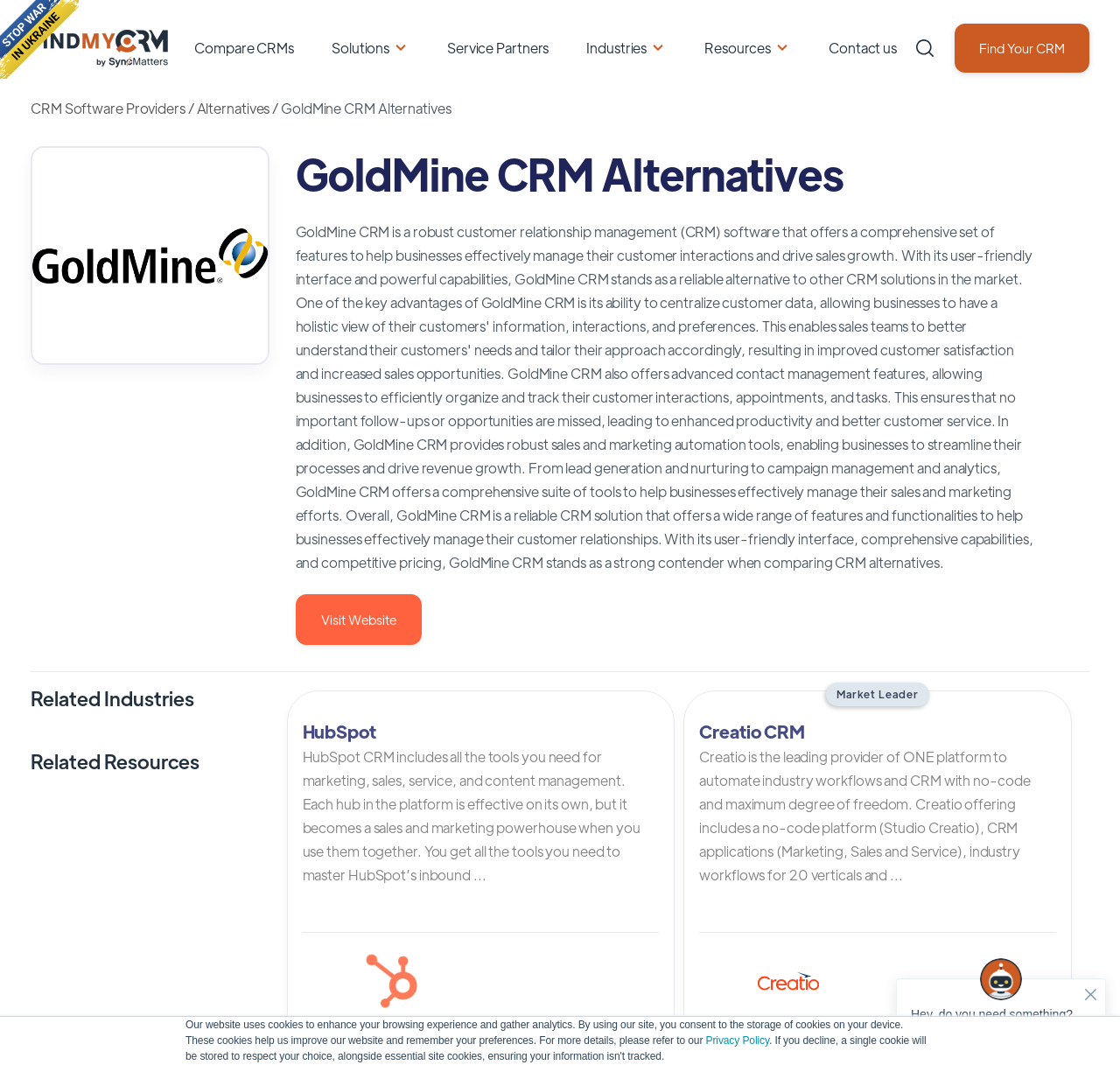Please study the image and answer the question comprehensively:
What is the name of the leading provider of ONE platform?

According to the webpage, Creatio is the leading provider of ONE platform to automate industry workflows and CRM with no-code and maximum degree of freedom.